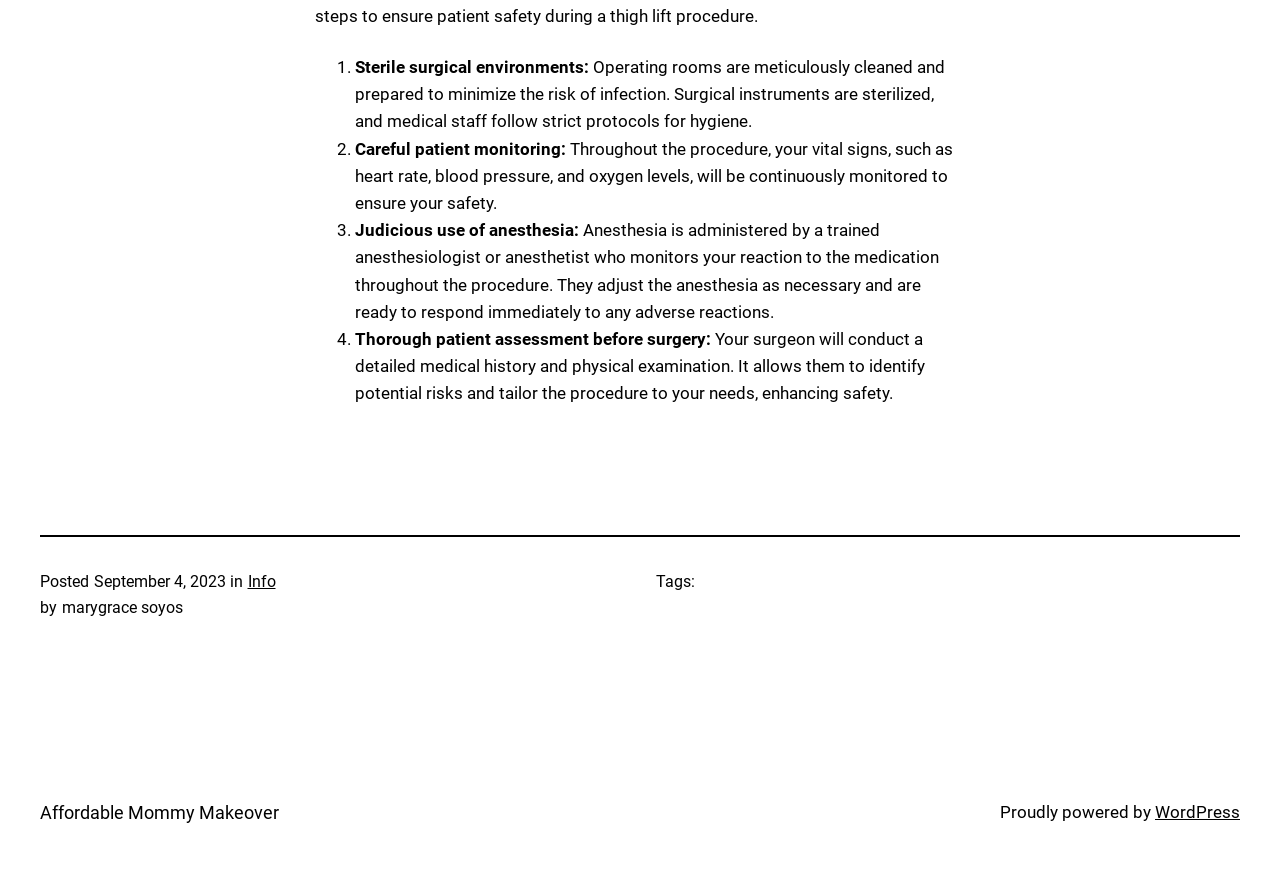What is the name of the platform powering the website?
Observe the image and answer the question with a one-word or short phrase response.

WordPress